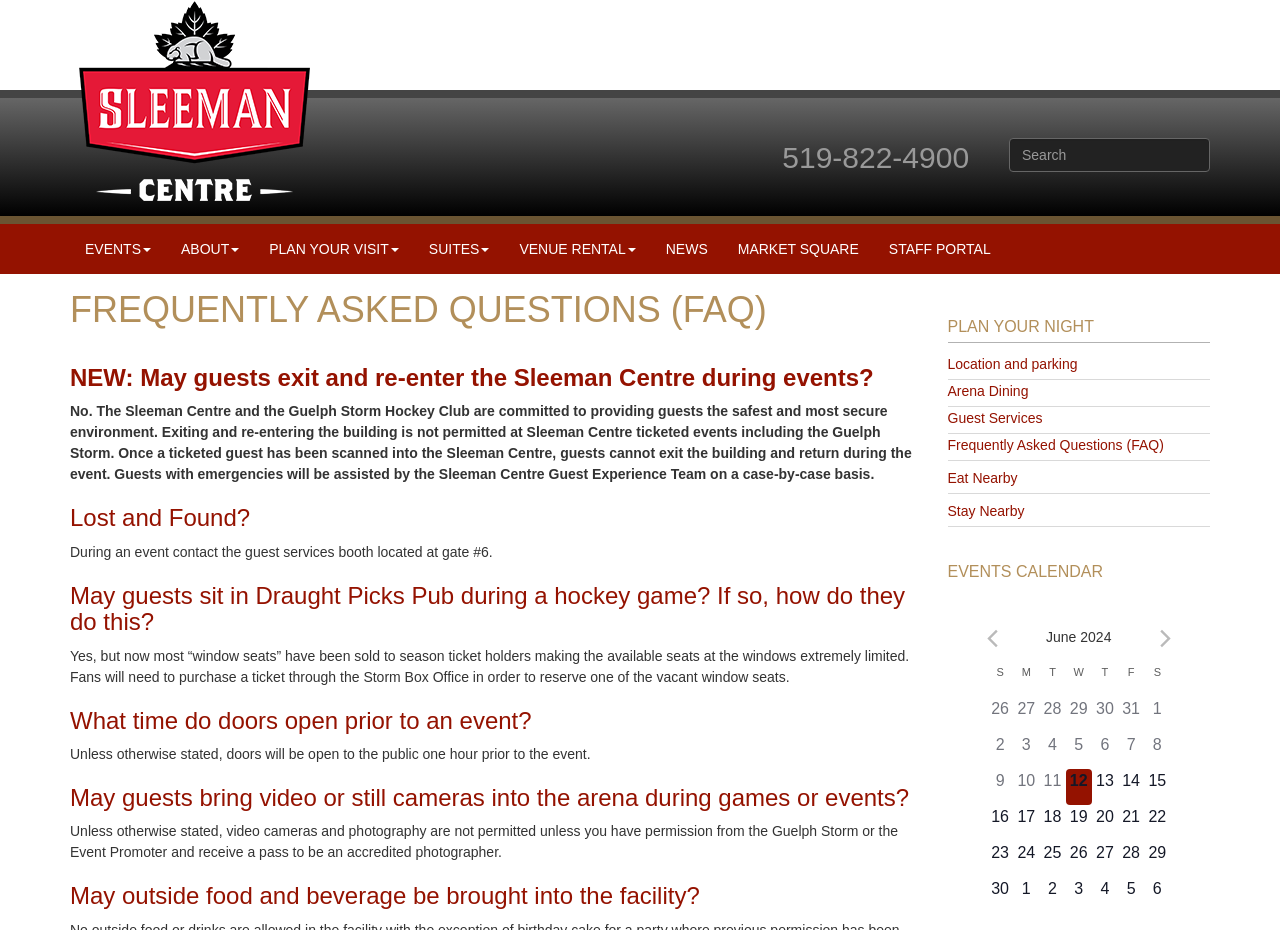Can you find the bounding box coordinates of the area I should click to execute the following instruction: "View FAQ"?

[0.74, 0.466, 0.945, 0.494]